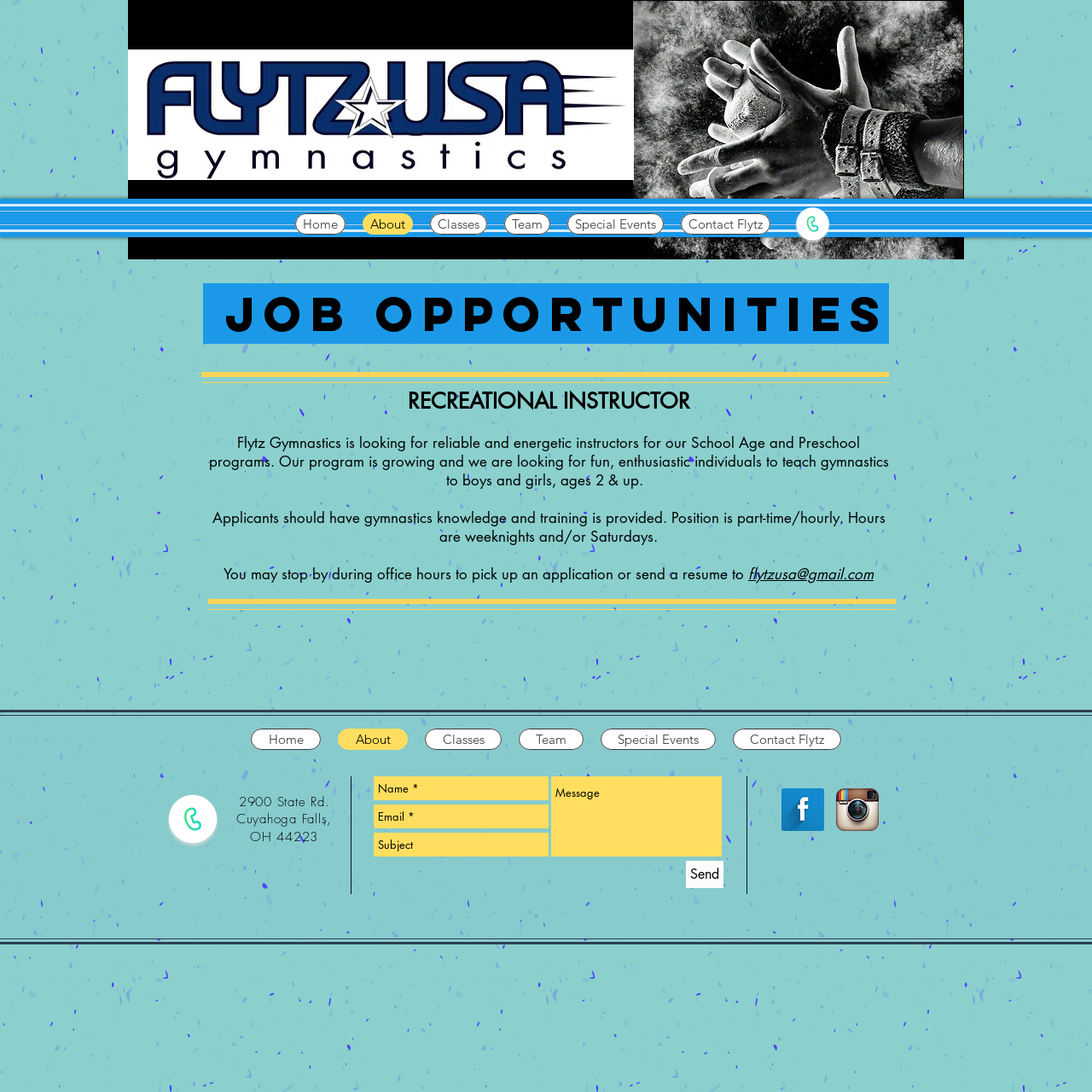Determine the bounding box coordinates of the clickable area required to perform the following instruction: "Click the 'Home' link". The coordinates should be represented as four float numbers between 0 and 1: [left, top, right, bottom].

[0.27, 0.195, 0.316, 0.215]